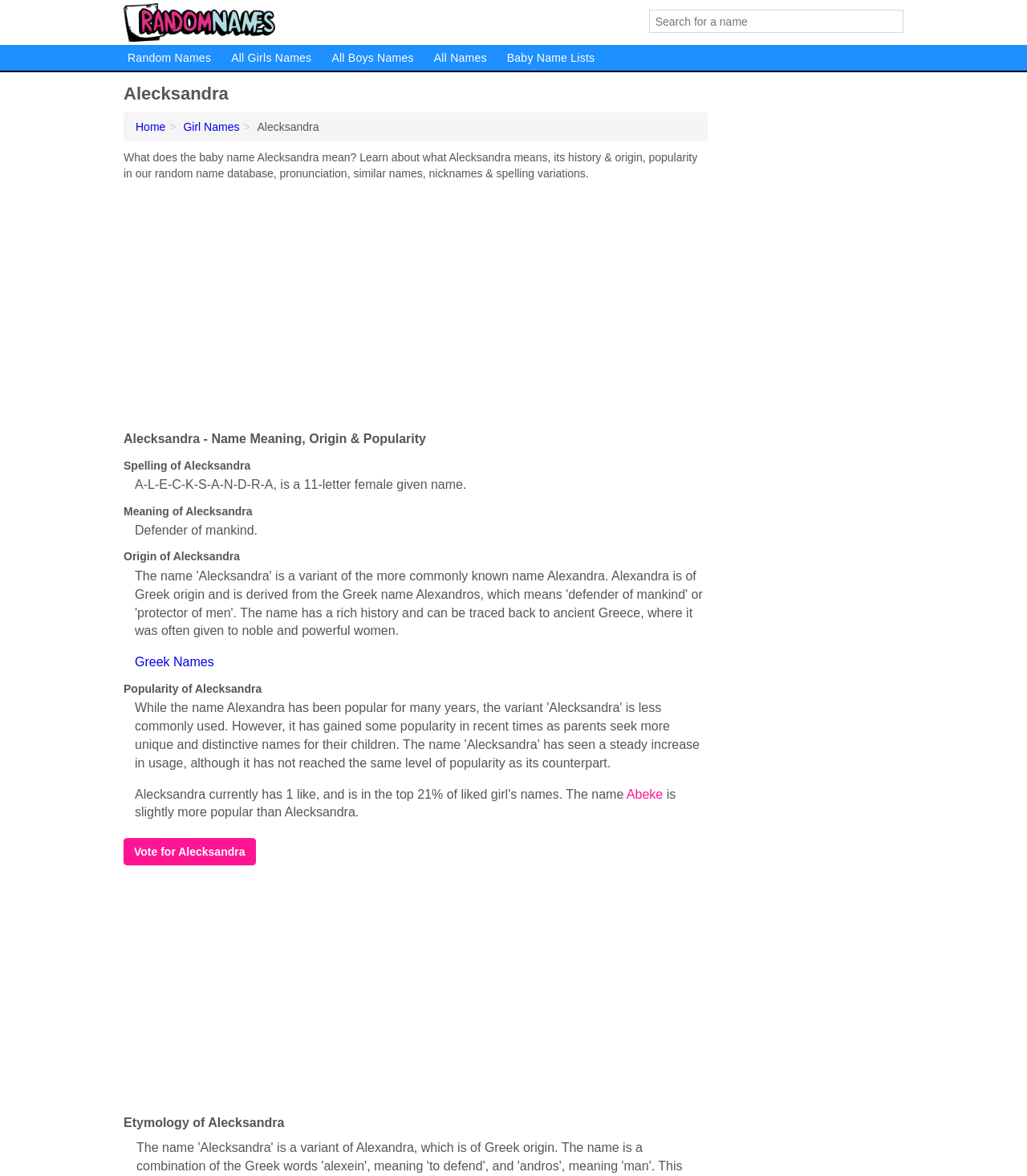What can you do with the name Alecksandra on this webpage?
Please analyze the image and answer the question with as much detail as possible.

I found the answer by looking at the button element which says 'Vote for Alecksandra' which indicates that you can vote for the name Alecksandra on this webpage.